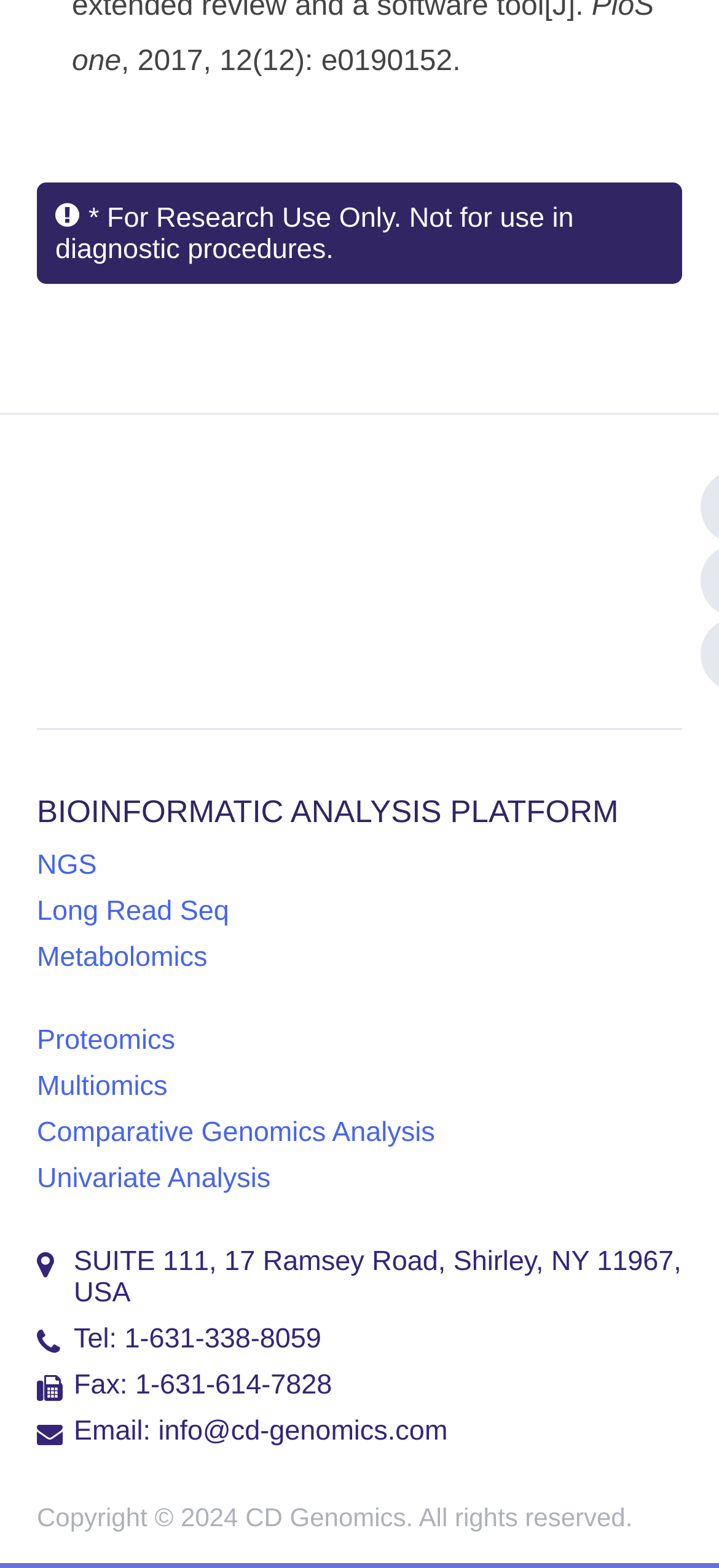Please give a one-word or short phrase response to the following question: 
What is the fax number?

1-631-614-7828